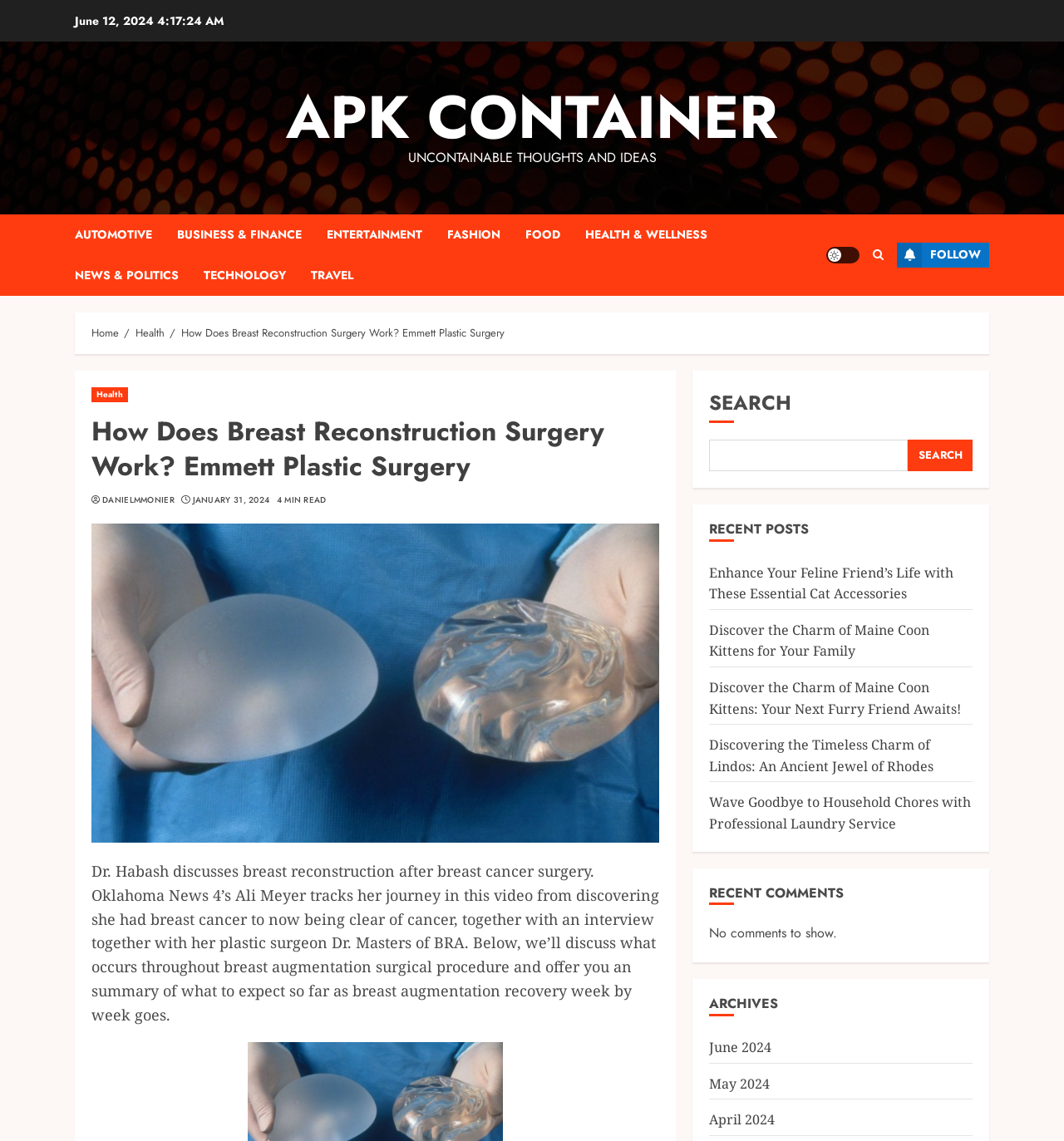Please determine the bounding box coordinates of the area that needs to be clicked to complete this task: 'Read the 'How Does Breast Reconstruction Surgery Work? Emmett Plastic Surgery' article'. The coordinates must be four float numbers between 0 and 1, formatted as [left, top, right, bottom].

[0.086, 0.364, 0.62, 0.424]